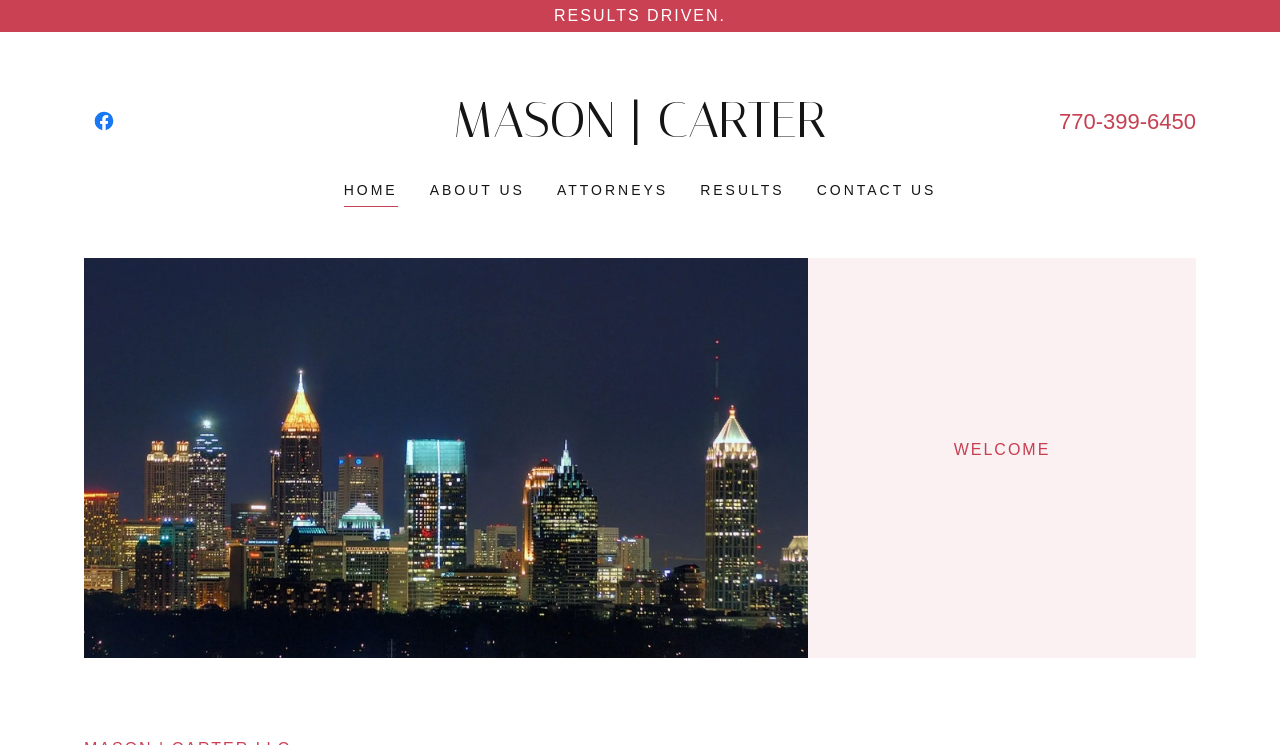Please identify the bounding box coordinates of the element's region that should be clicked to execute the following instruction: "Click on Facebook link". The bounding box coordinates must be four float numbers between 0 and 1, i.e., [left, top, right, bottom].

[0.066, 0.136, 0.097, 0.189]